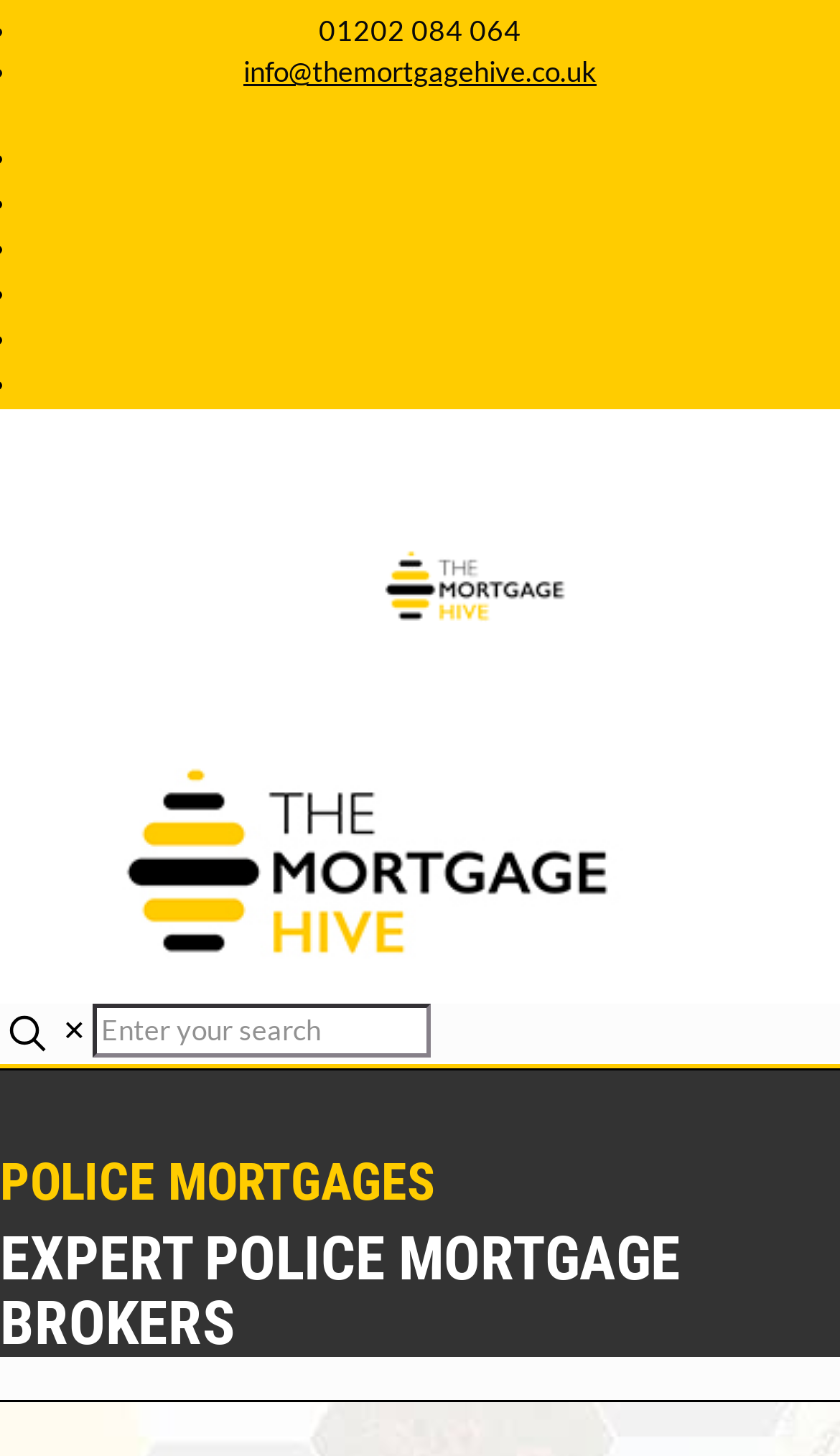Summarize the contents and layout of the webpage in detail.

The webpage is about police mortgages, specifically highlighting The Mortgage Hive as a provider of mortgage services for police officers. At the top-left corner, there is a list of contact details, including a phone number (01202 084 064) and an email address (info@themortgagehive.co.uk). 

Below the contact details, there is a logo of The Mortgage Hive, which is a small image with a width of approximately 70% of the screen. 

On the top-right corner, there is a search bar with a search icon and a close button. The search bar has a placeholder text "Enter your search". 

At the bottom of the page, there are two headings. The first heading, "POLICE MORTGAGES", is displayed prominently, and the second heading, "EXPERT POLICE MORTGAGE BROKERS", is displayed below it.